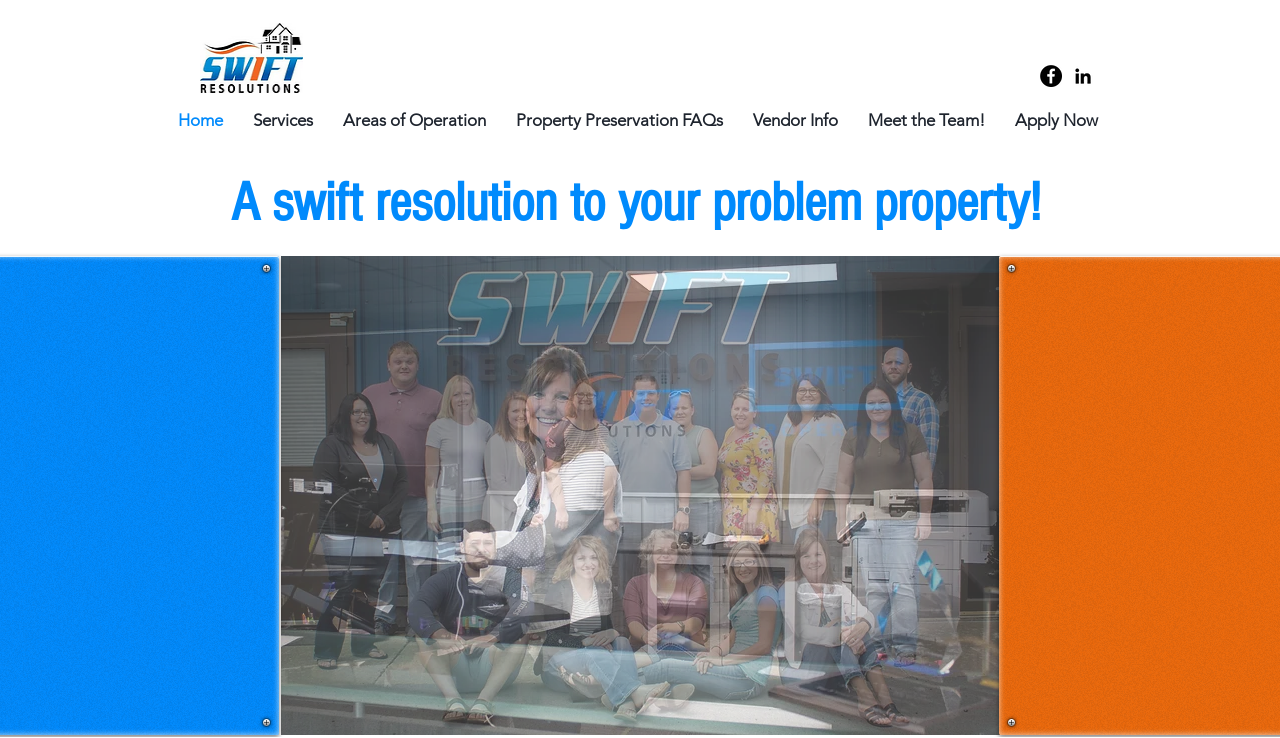Please mark the clickable region by giving the bounding box coordinates needed to complete this instruction: "View the slideshow gallery".

[0.117, 0.347, 0.883, 0.996]